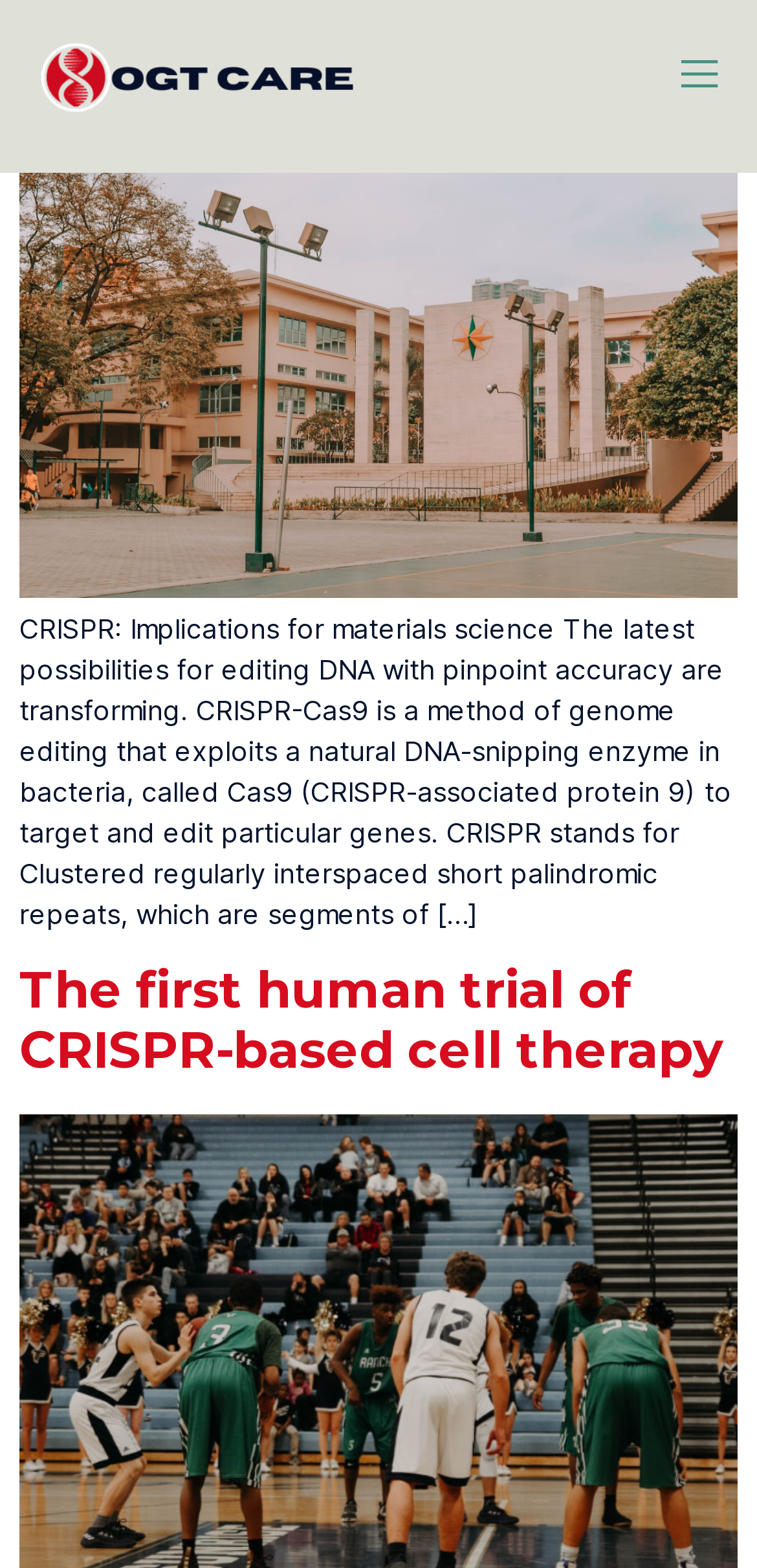Generate a comprehensive description of the contents of the webpage.

The webpage is about CRISPR technology and its implications. At the top left, there is a link. On the top right, there is a button. Below these elements, there is a main article section that occupies most of the page. 

The article section is divided into two parts. The first part has a heading "CRISPR: Implications for materials science" at the top, followed by a link with the same text. Below this link, there is a paragraph of text that explains what CRISPR is and its capabilities in editing DNA with pinpoint accuracy. 

The second part of the article section has a heading "The first human trial of CRISPR-based cell therapy" near the bottom, followed by a link with the same text. There is no text between these two parts, but it seems to be a separation between two different topics related to CRISPR.